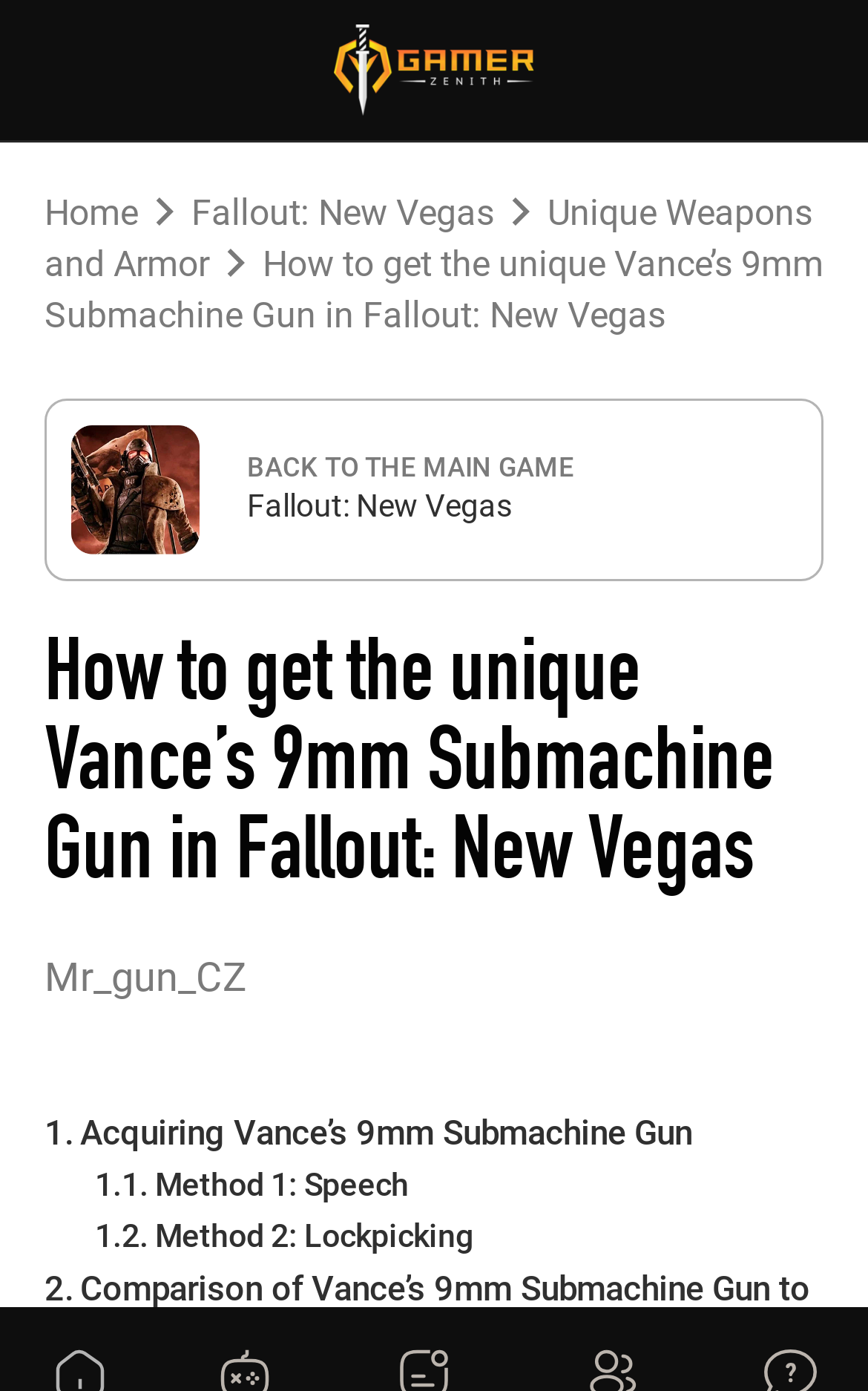Determine the bounding box for the UI element that matches this description: "amsoildealerstl@gmail.com".

None